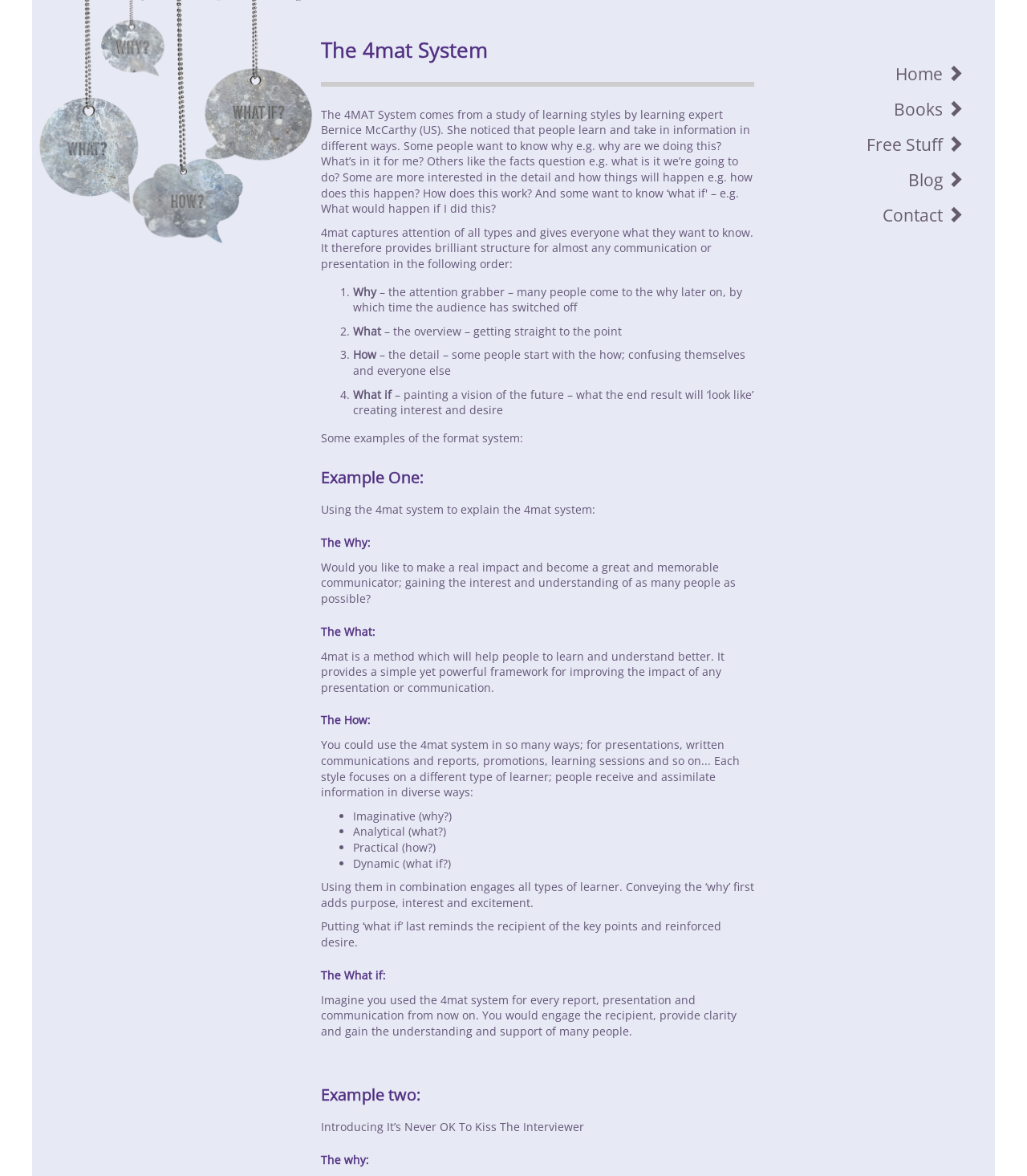Please study the image and answer the question comprehensively:
What are the four components of the 4mat system?

The webpage explains that the 4mat system consists of four components: 'Why' which is the attention grabber, 'What' which is the overview, 'How' which is the detail, and 'What if' which is painting a vision of the future. These components are listed in a numbered sequence on the webpage.